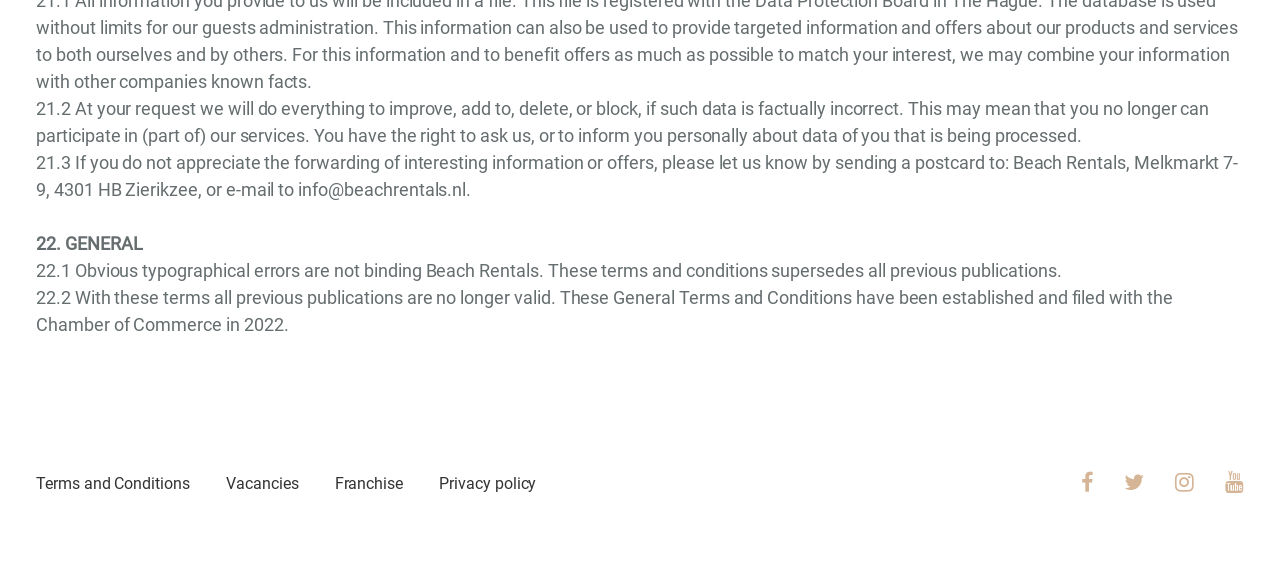What is the copyright year?
Examine the webpage screenshot and provide an in-depth answer to the question.

The copyright year is mentioned at the bottom of the page as '© 2020 Nautic Rentals'.